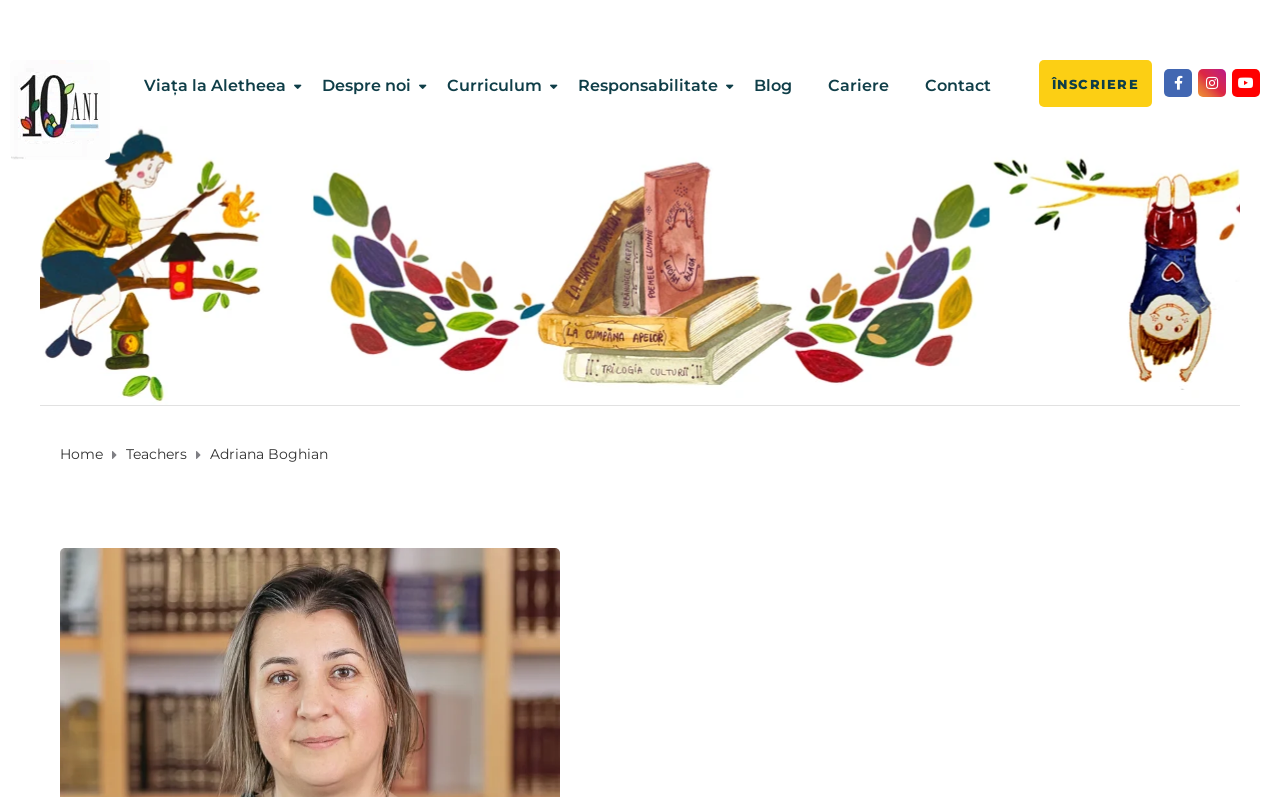Based on the visual content of the image, answer the question thoroughly: What is the second item in the breadcrumbs navigation?

I looked at the breadcrumbs navigation section and found that the second item is 'Teachers', which is located after 'Home'.